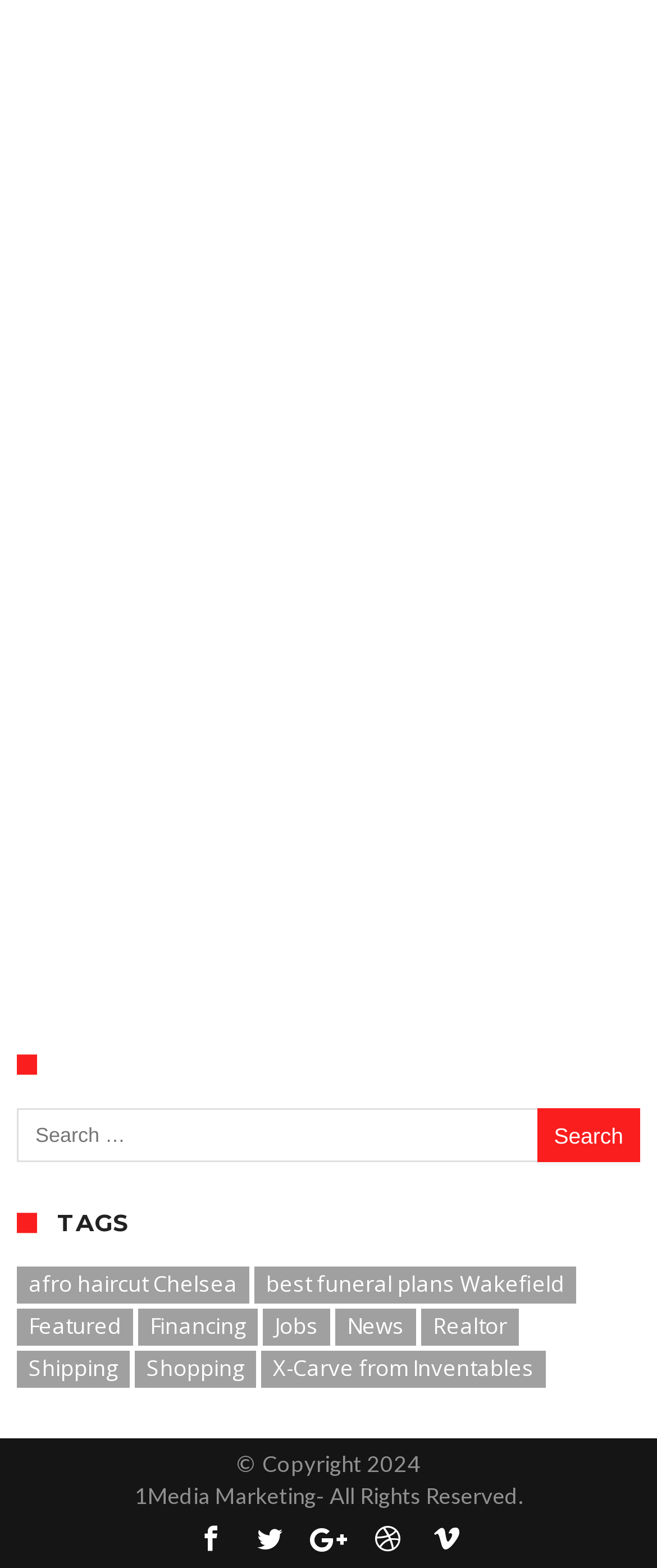Identify the bounding box for the UI element described as: "Realtor". Ensure the coordinates are four float numbers between 0 and 1, formatted as [left, top, right, bottom].

[0.641, 0.835, 0.79, 0.858]